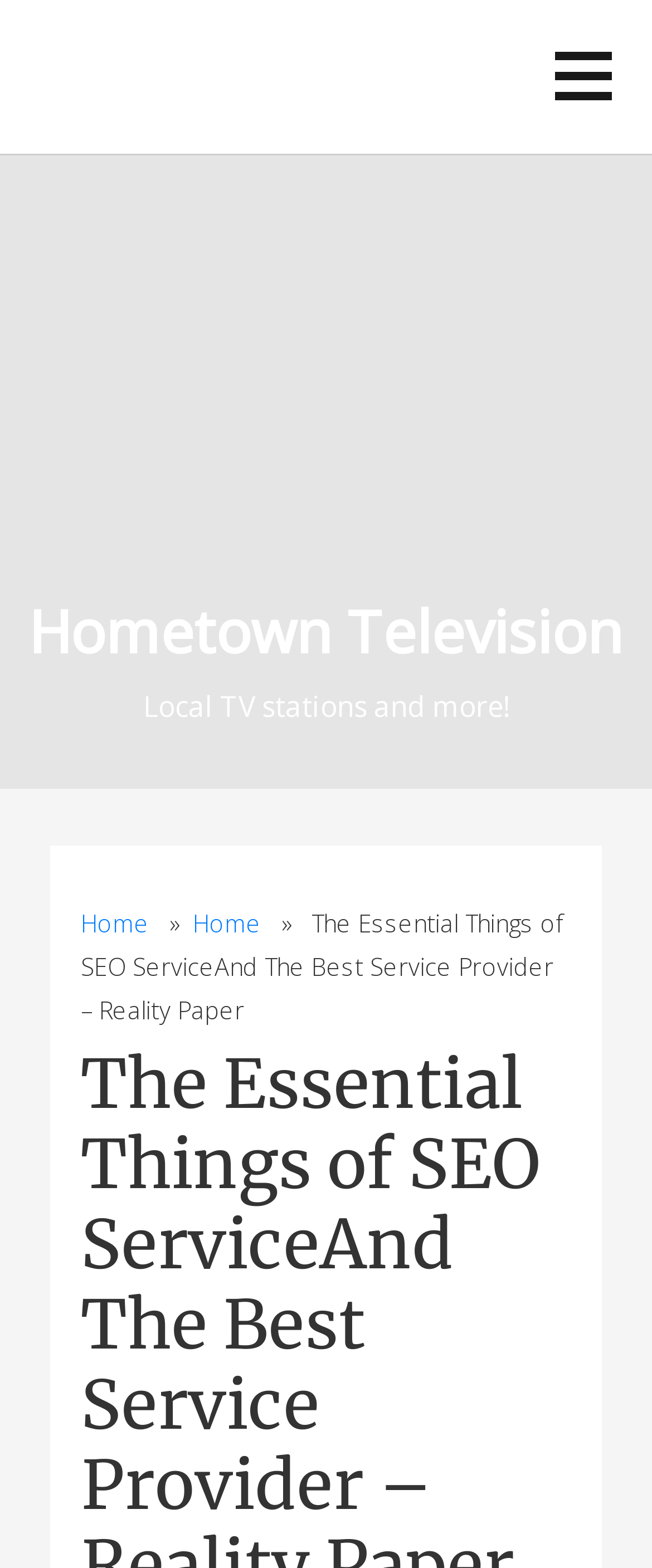Refer to the screenshot and answer the following question in detail:
What is the topic of the webpage?

I inferred the topic of the webpage by analyzing the static text element that contains the phrase 'The Essential Things of SEO ServiceAnd The Best Service Provider'. This phrase suggests that the webpage is discussing SEO services and providers.